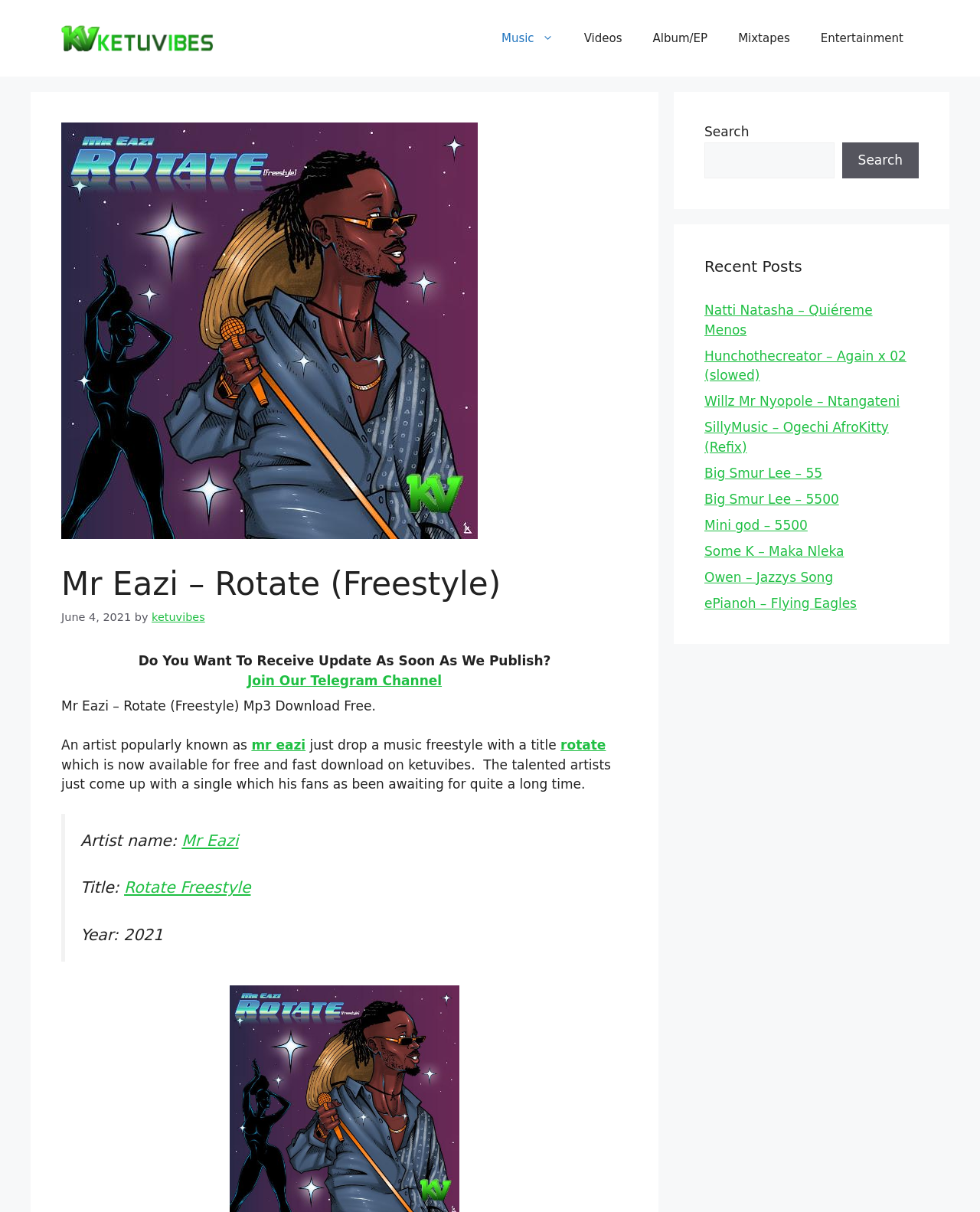From the given element description: "SHOPIFY", find the bounding box for the UI element. Provide the coordinates as four float numbers between 0 and 1, in the order [left, top, right, bottom].

None